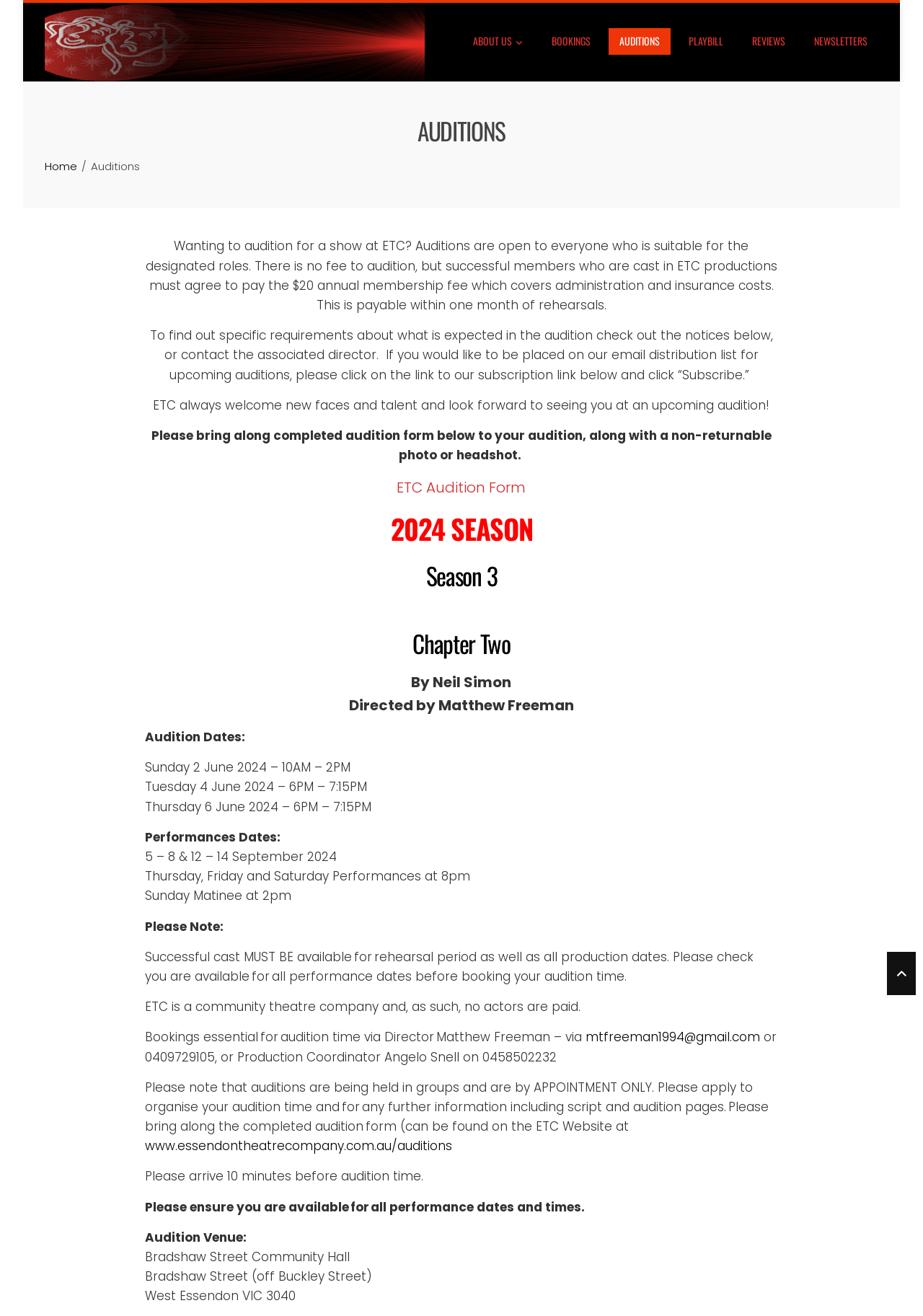What is the name of the theatre company?
Answer briefly with a single word or phrase based on the image.

Essendon Theatre Company